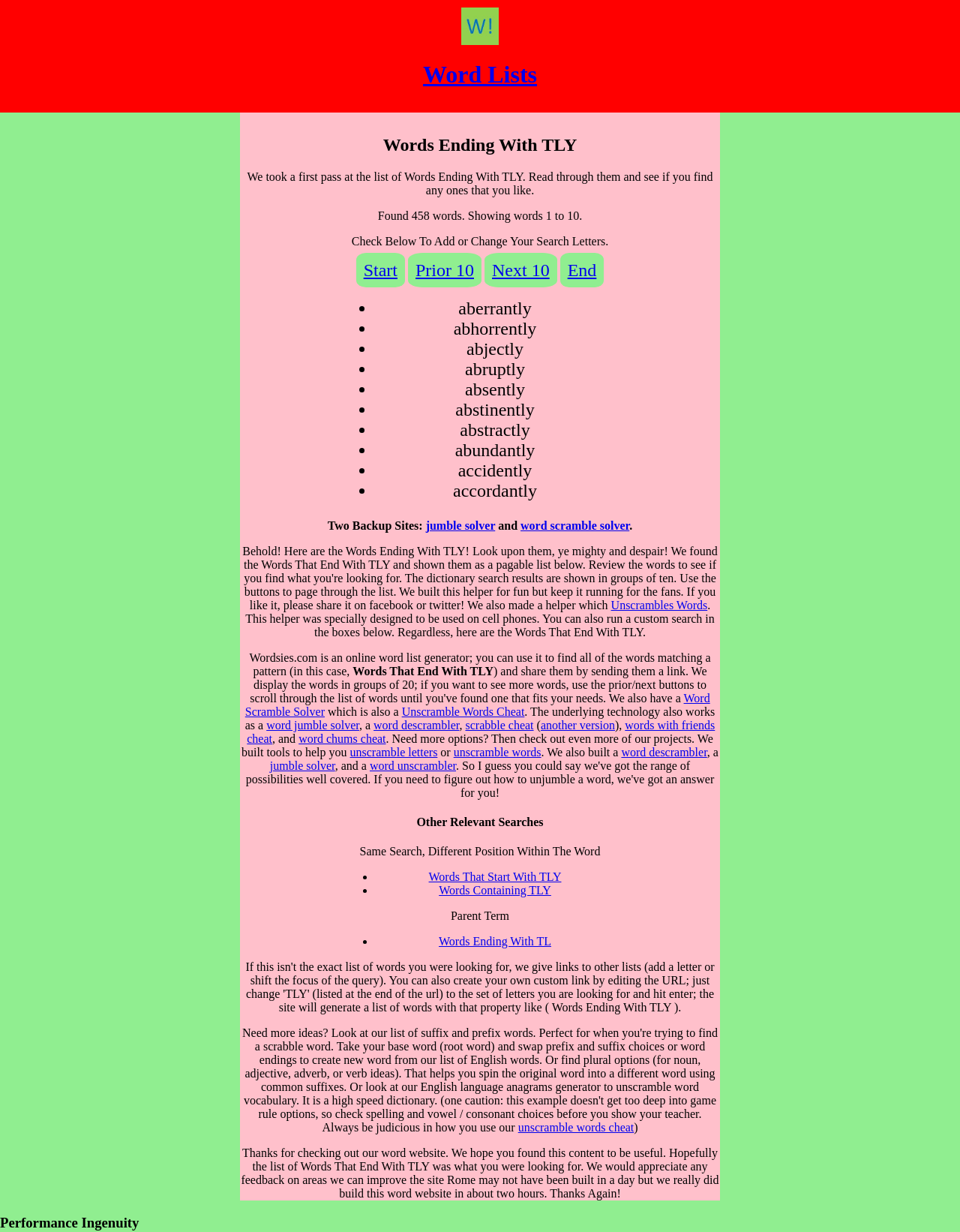Find the bounding box coordinates for the area that should be clicked to accomplish the instruction: "Click on the 'Other Relevant Searches' heading".

[0.25, 0.662, 0.75, 0.673]